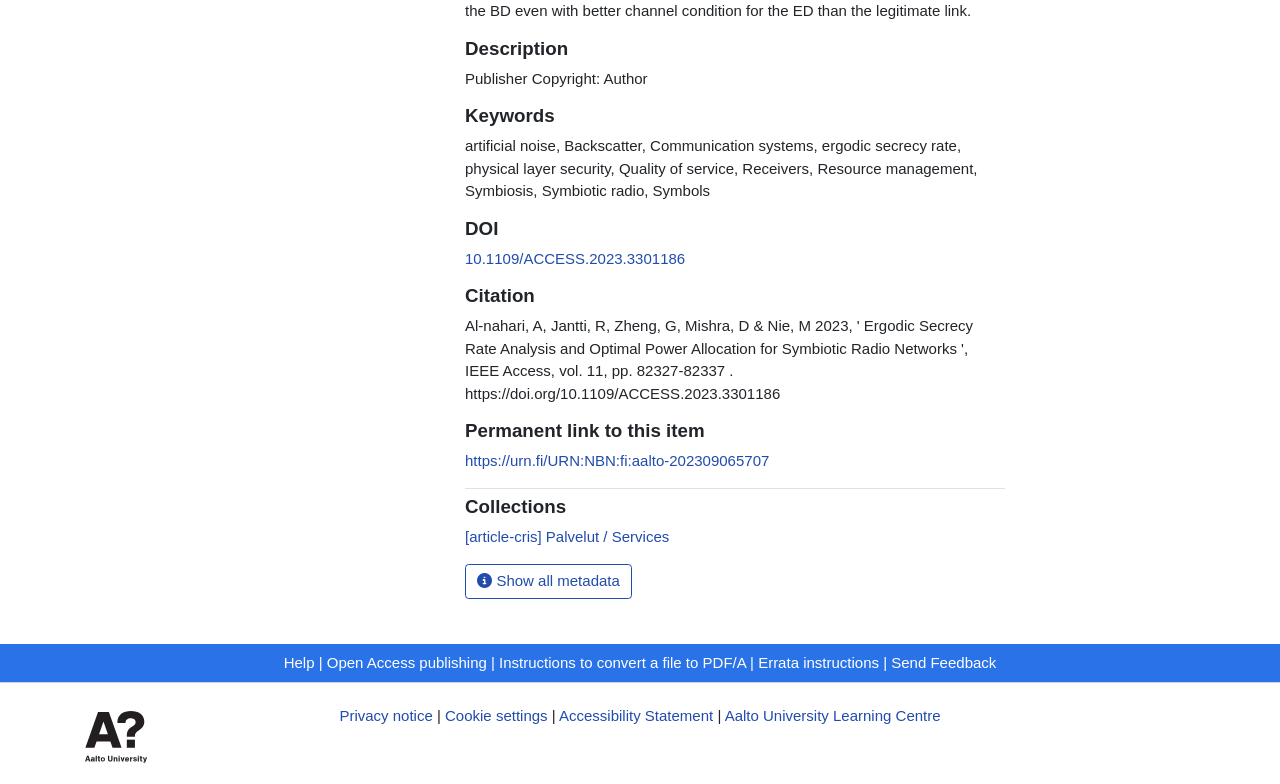Specify the bounding box coordinates of the area that needs to be clicked to achieve the following instruction: "Show all metadata".

[0.363, 0.719, 0.494, 0.764]